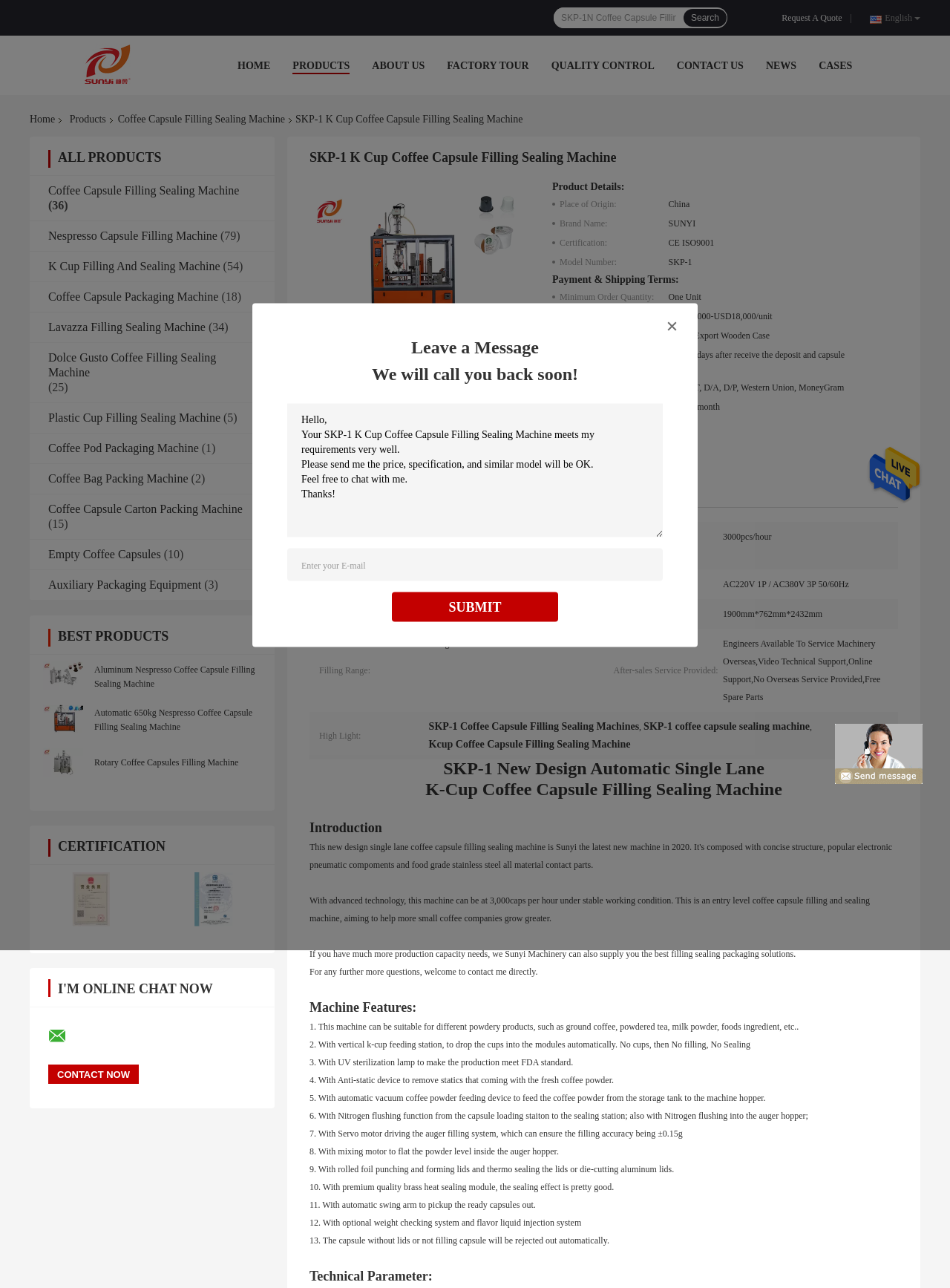Identify and provide the bounding box for the element described by: "alt="Send Message"".

[0.879, 0.562, 0.971, 0.609]